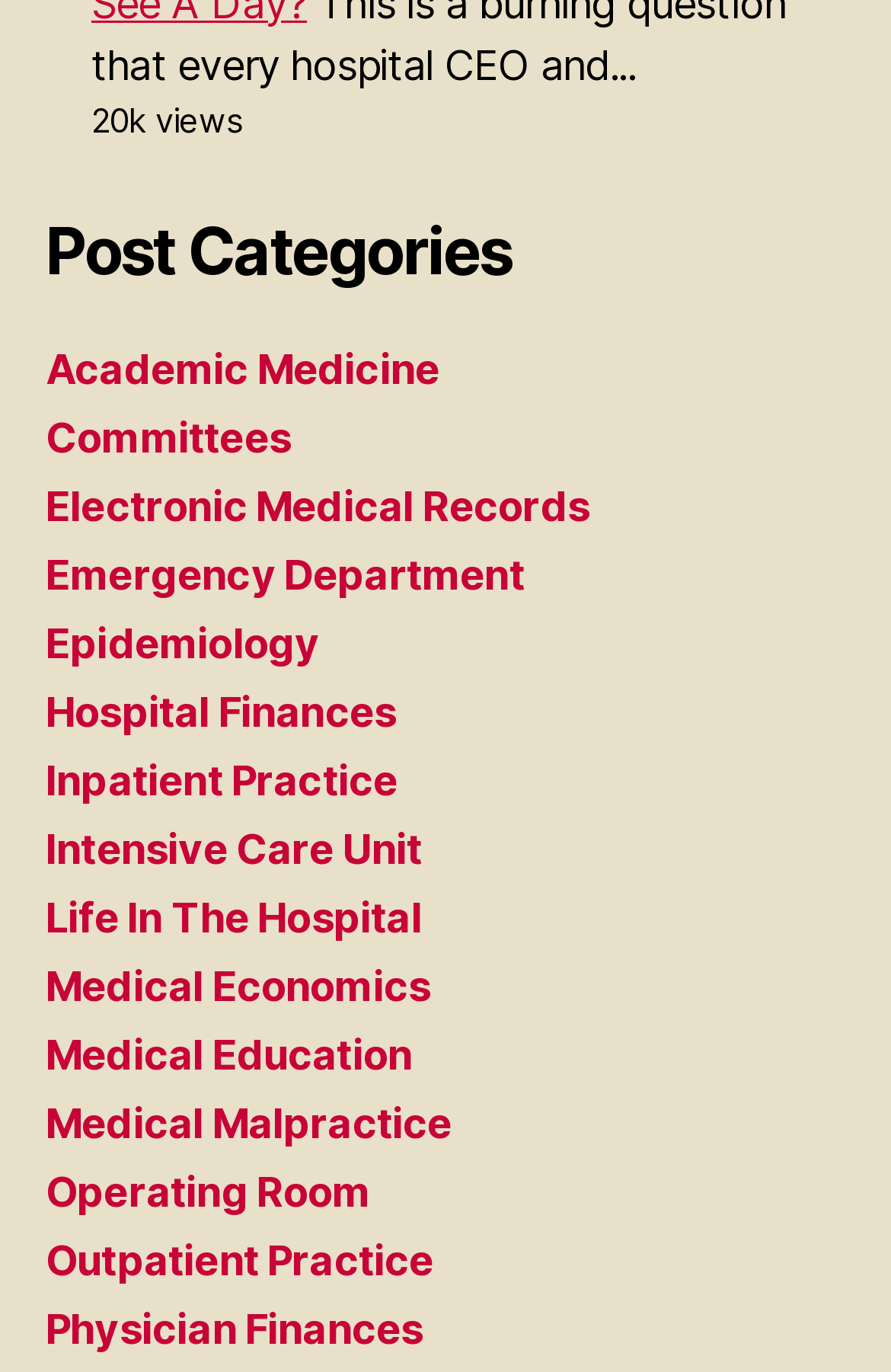Please identify the bounding box coordinates of the element's region that needs to be clicked to fulfill the following instruction: "read about Medical Education". The bounding box coordinates should consist of four float numbers between 0 and 1, i.e., [left, top, right, bottom].

[0.051, 0.752, 0.463, 0.787]